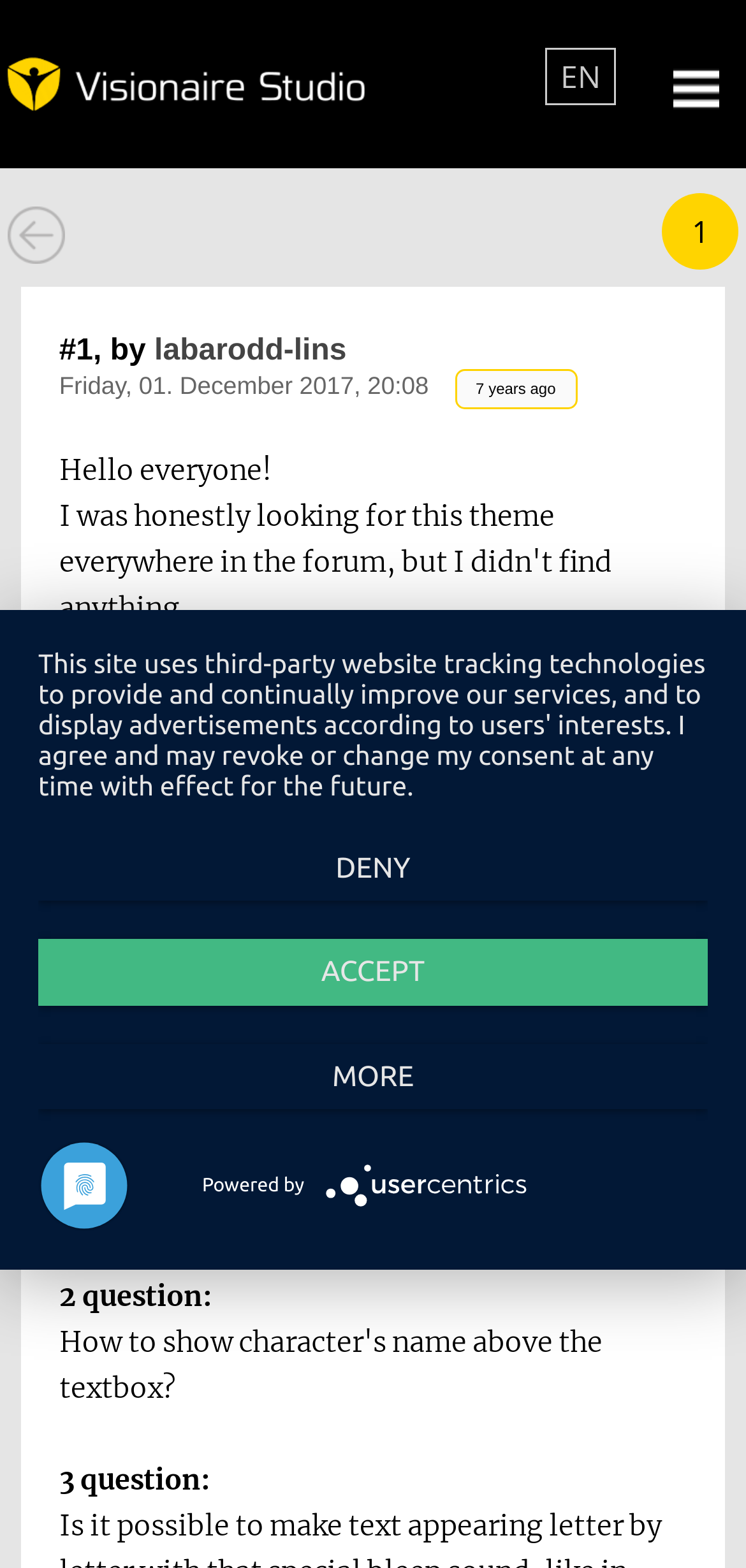Offer a thorough description of the webpage.

This webpage appears to be a forum post or discussion thread. At the top left, there is a link to "Visionaire Studio" accompanied by an image. On the top right, there is a link with no text, also accompanied by an image. Below these, there are links to "EN" and "Forum", with the latter having an image beside it.

The main content of the page begins with a heading that indicates the post is from a user named "labarodd-lins" and was posted on a specific date and time. Below this, there is a greeting that reads "Hello everyone!" followed by a series of questions or prompts, each labeled as "1 question:", "2 question:", and "3 question:". 

On the right side of the page, there is a column of links, including a link to a page numbered "1". At the bottom of the page, there is a notice about the site's use of tracking technologies and targeted advertising, with buttons to "Deny", "ACCEPT", or learn "MORE" about the site's privacy policies. Below this, there is a credit line that reads "Powered by" and features a link to the "Usercentrics Consent Management Platform Logo".